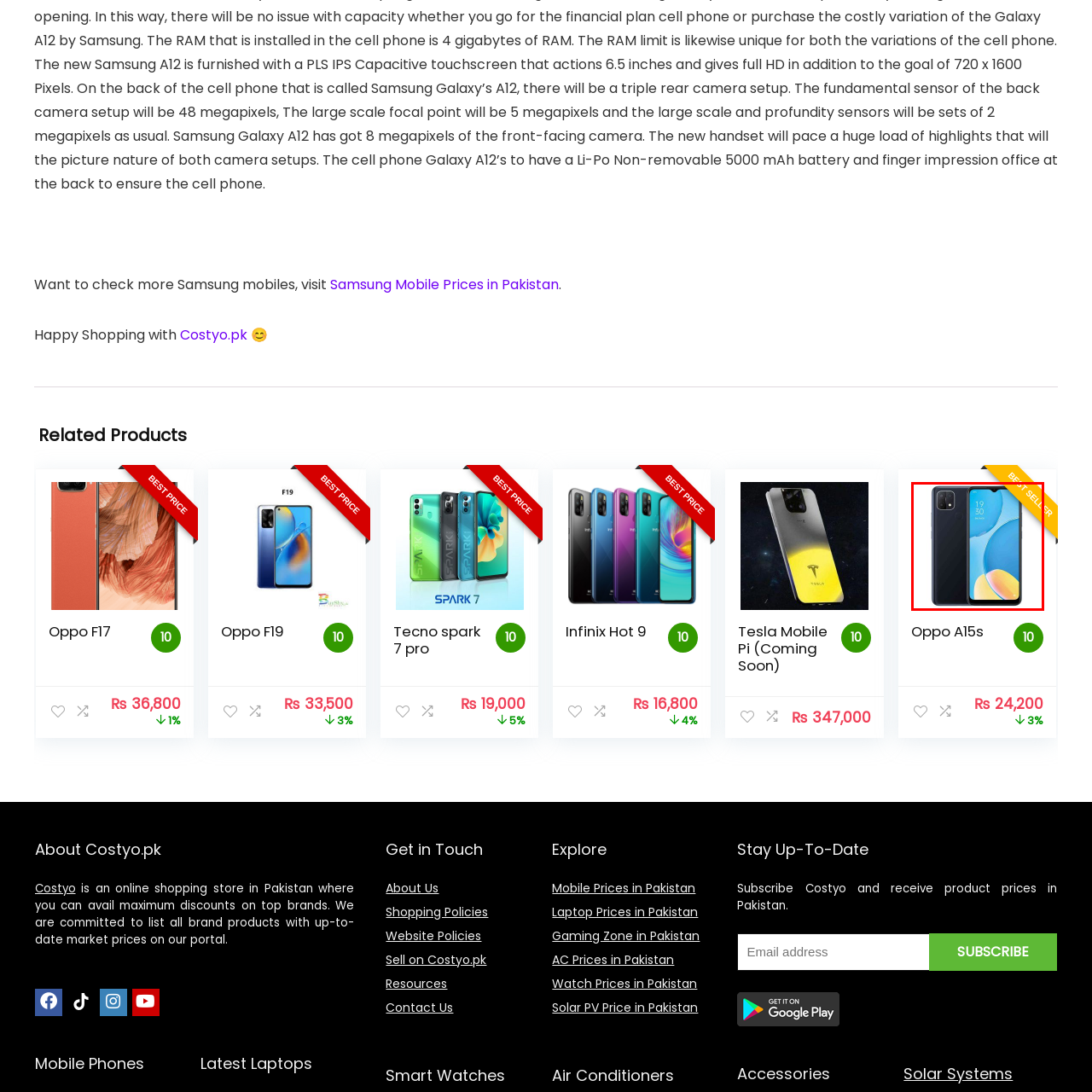Observe the content inside the red rectangle and respond to the question with one word or phrase: 
What is housed in the waterdrop notch?

Front camera